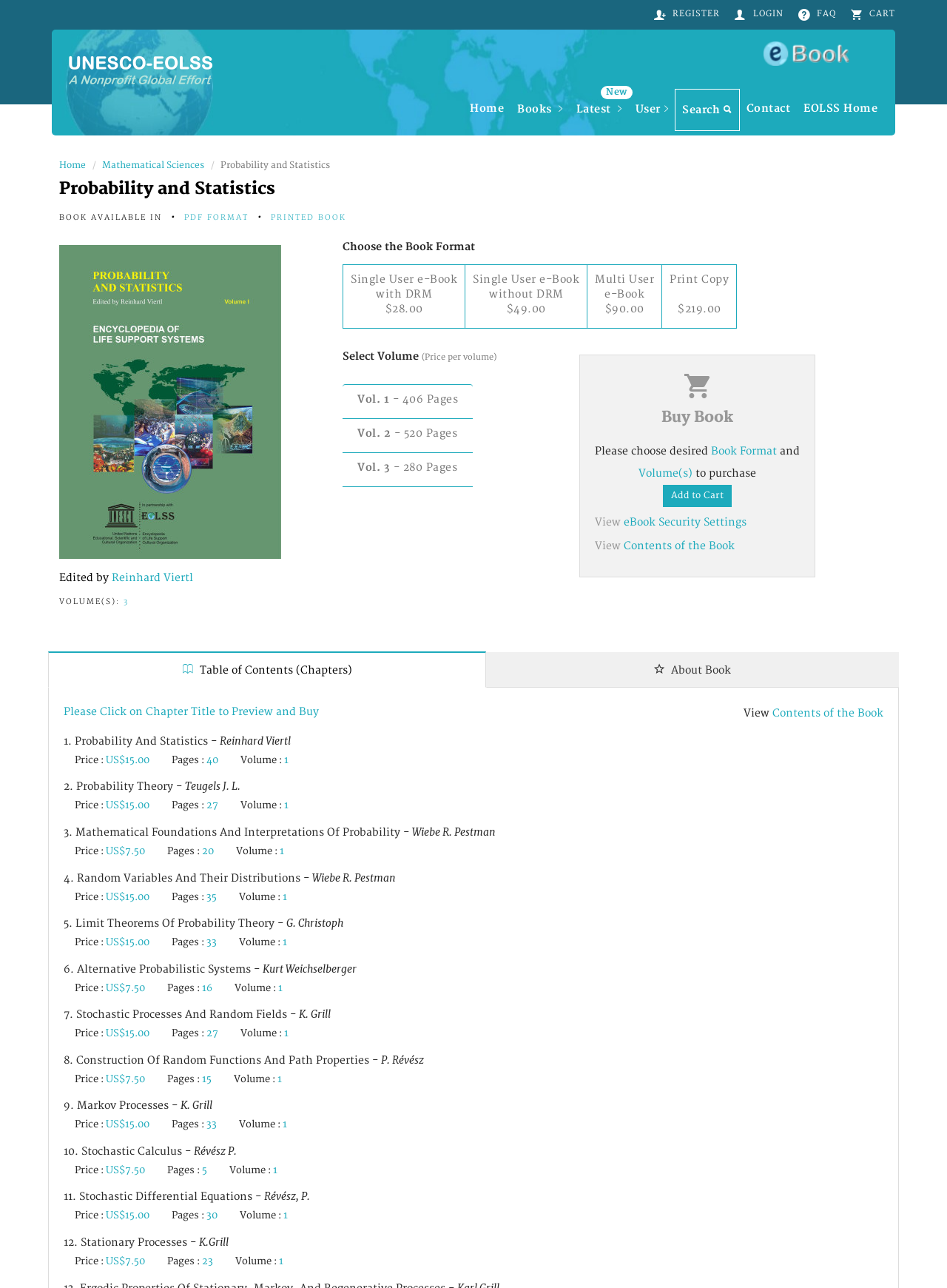Please determine the bounding box coordinates of the element to click in order to execute the following instruction: "Preview chapter 1". The coordinates should be four float numbers between 0 and 1, specified as [left, top, right, bottom].

[0.067, 0.571, 0.307, 0.58]